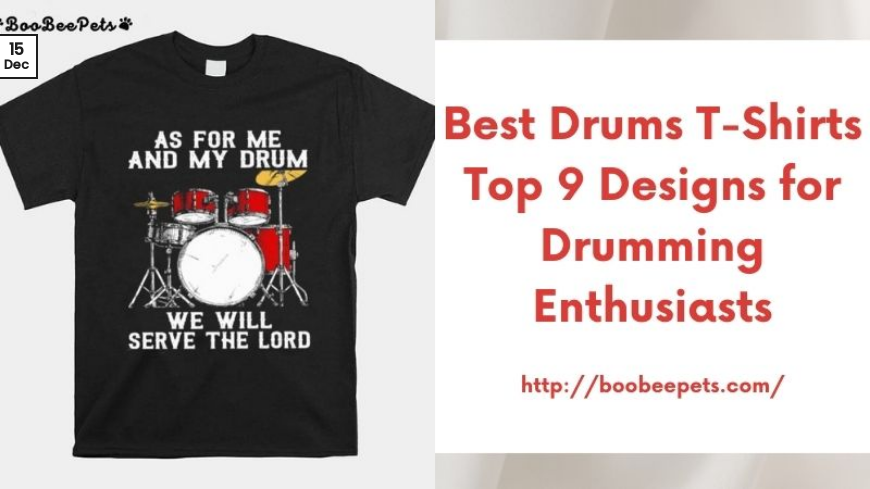Give a detailed account of the visual elements in the image.

A vibrant display showcases a stylish black t-shirt emblazoned with the phrase "As for me and my drum, we will serve the Lord," paired with a graphic of a classic drum set. To the right, the promotional text reads "Best Drums T-Shirts Top 9 Designs for Drumming Enthusiasts," inviting visitors to explore a curated selection of unique t-shirt designs. This image is part of a blog post featured on BooBeePets.com, dated December 15, offering drumming enthusiasts a chance to express their passion through creative apparel. The image effectively combines visual appeal with informative content, making it an eye-catching highlight for drummers looking for the perfect shirt.